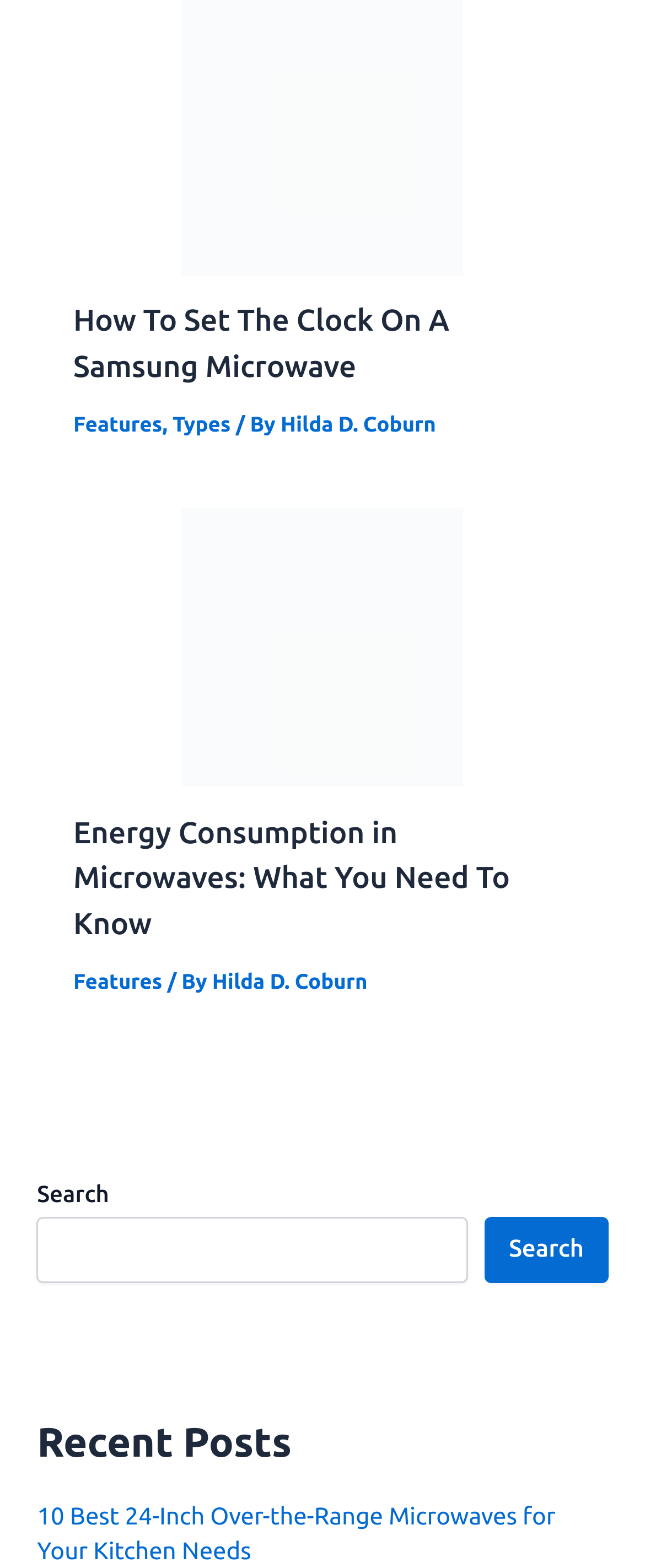What is the topic of the webpage?
Please provide a single word or phrase in response based on the screenshot.

Microwaves